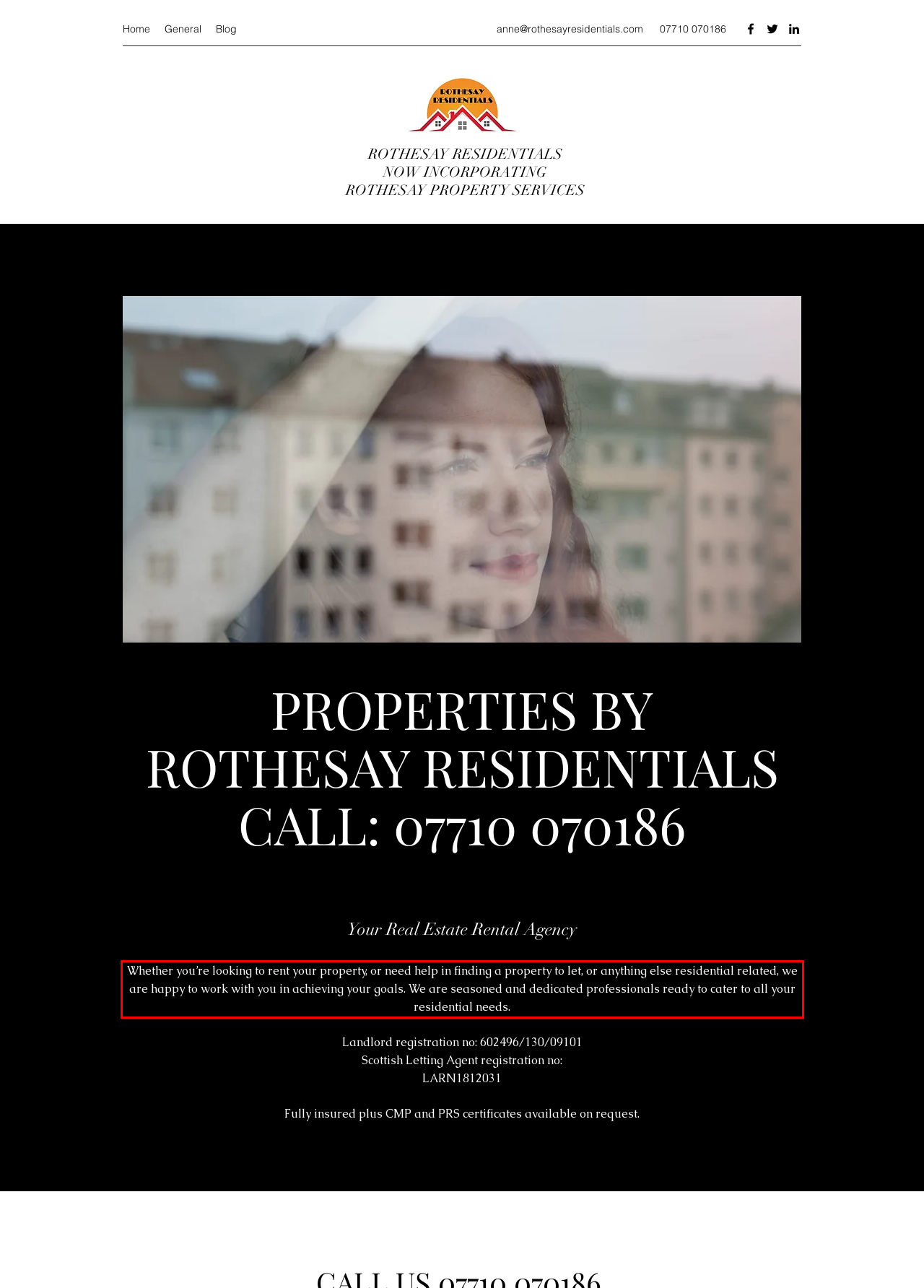Identify the text within the red bounding box on the webpage screenshot and generate the extracted text content.

Whether you’re looking to rent your property, or need help in finding a property to let, or anything else residential related, we are happy to work with you in achieving your goals. We are seasoned and dedicated professionals ready to cater to all your residential needs.